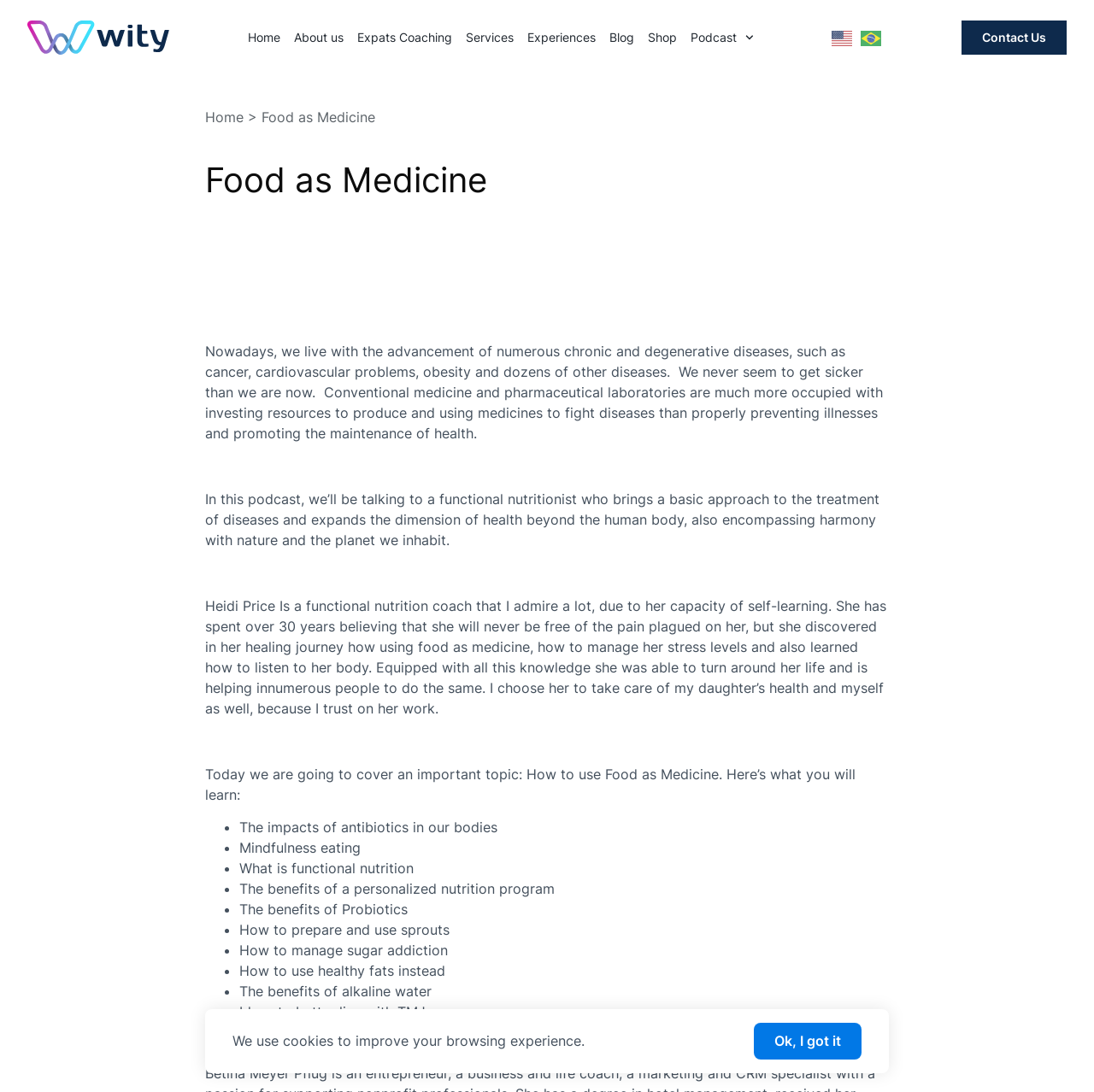Identify the bounding box coordinates of the region that needs to be clicked to carry out this instruction: "Click the 'en' language link". Provide these coordinates as four float numbers ranging from 0 to 1, i.e., [left, top, right, bottom].

[0.76, 0.025, 0.781, 0.044]